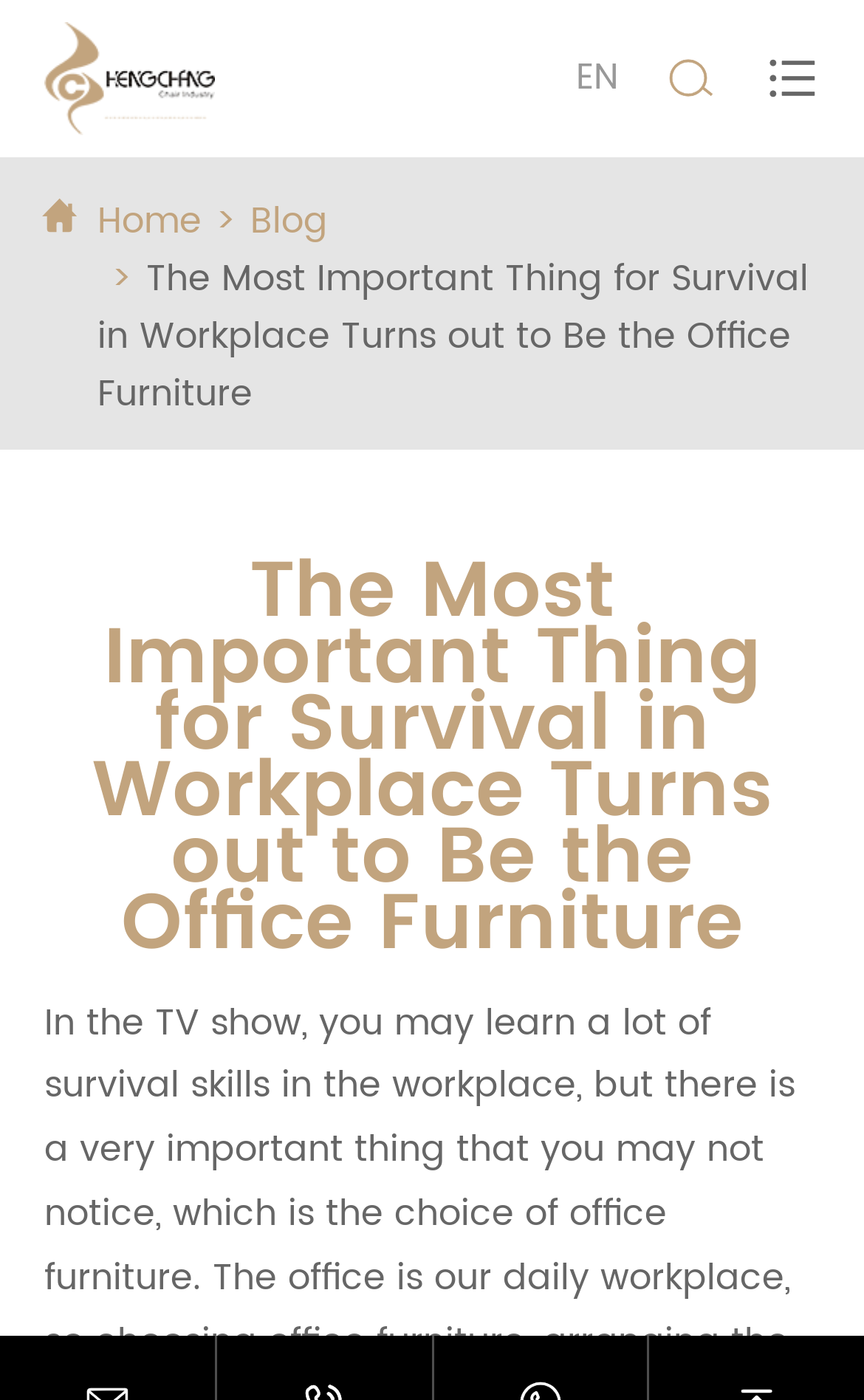What is the language of the webpage?
Provide a one-word or short-phrase answer based on the image.

EN